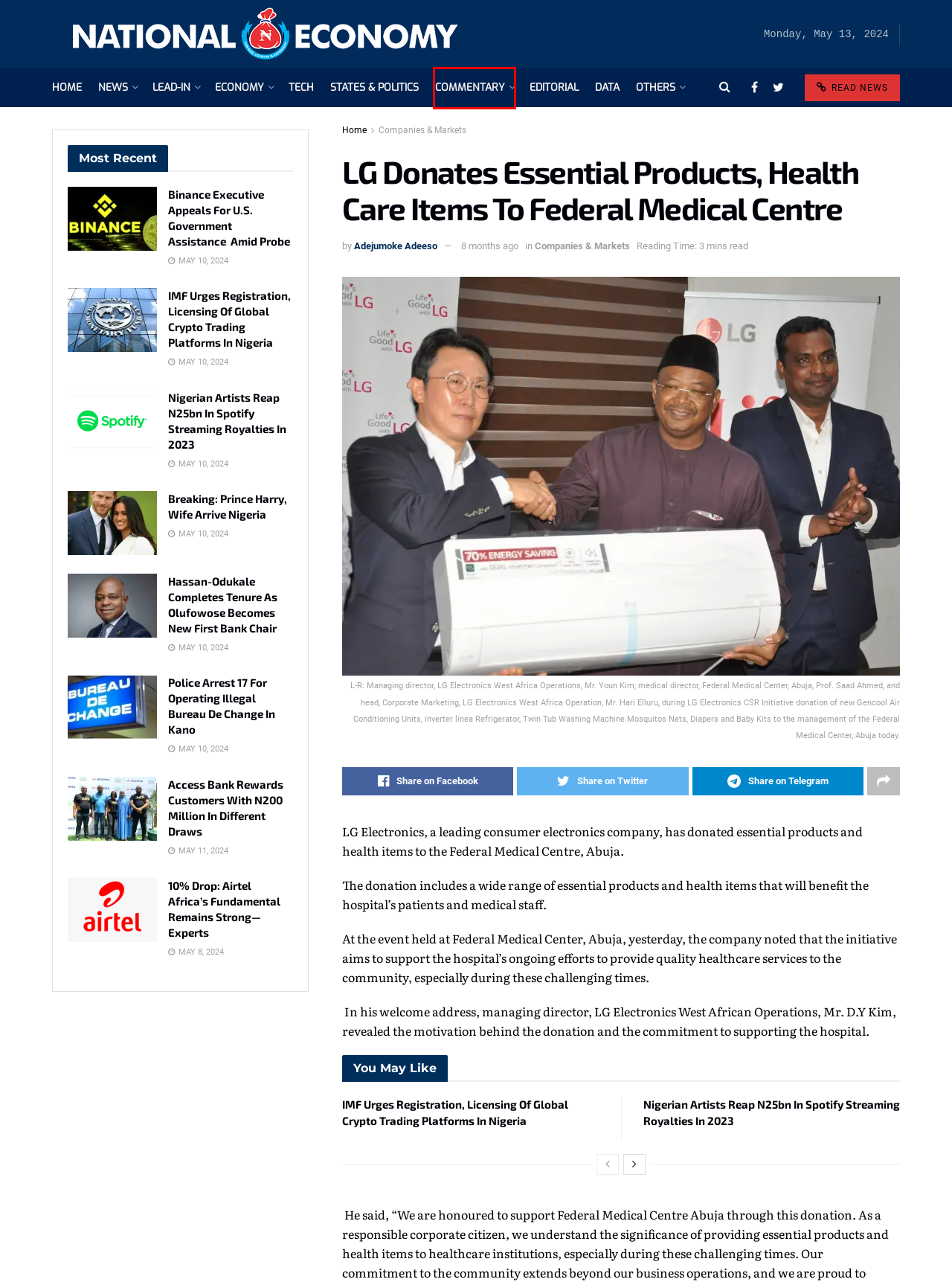Observe the screenshot of a webpage with a red bounding box highlighting an element. Choose the webpage description that accurately reflects the new page after the element within the bounding box is clicked. Here are the candidates:
A. Leadership News - Nigeria News, Nigerian Newspaper, Breaking News and more
B. Adejumoke Adeeso » National Economy
C. States & Politics » National Economy
D. Commentary » National Economy
E. Companies & Markets » National Economy
F. News » National Economy
G. Technology » National Economy
H. 10% Drop: Airtel Africa’s Fundamental Remains Strong--- Experts

D